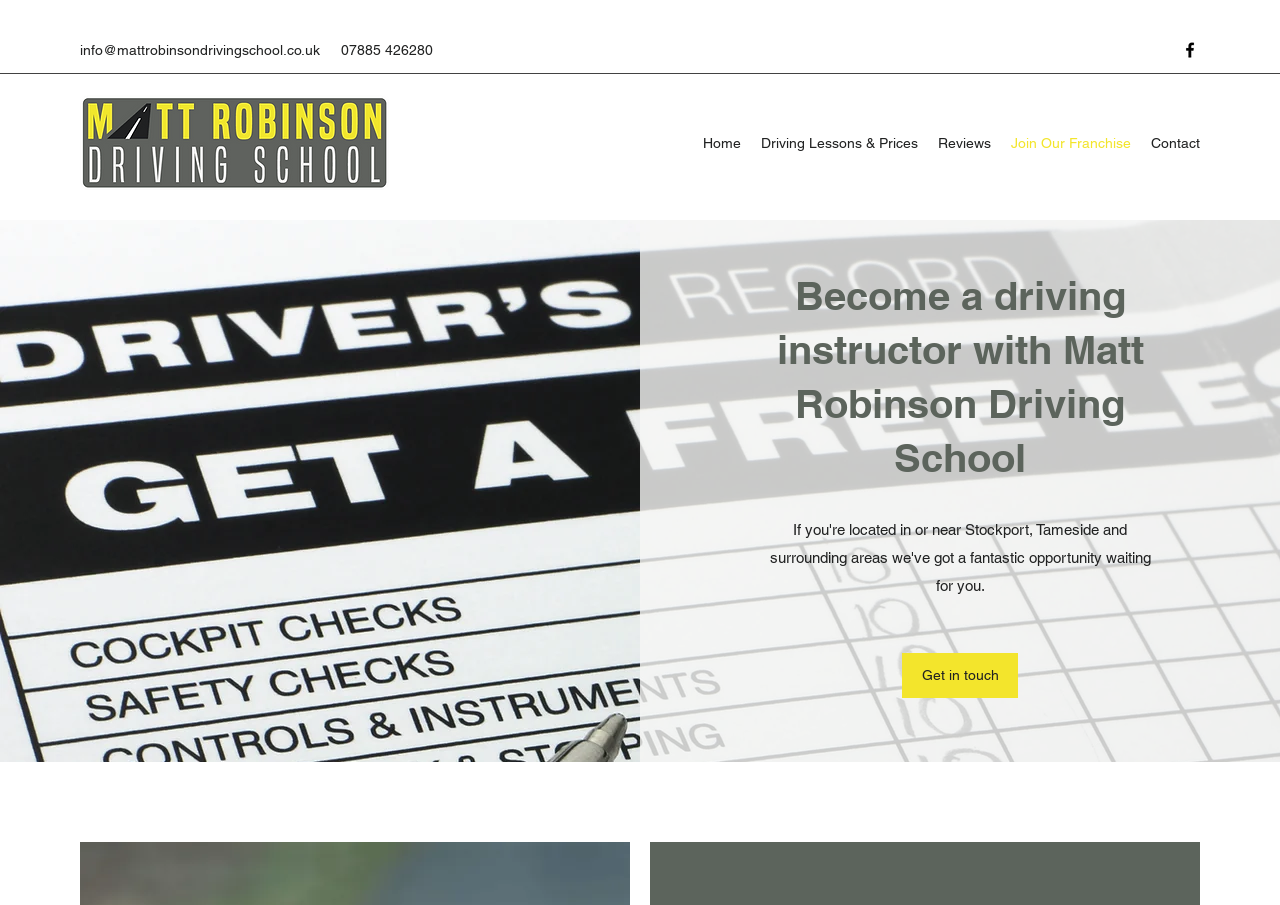What is the purpose of the 'Get in touch' link?
Respond with a short answer, either a single word or a phrase, based on the image.

To become a driving instructor